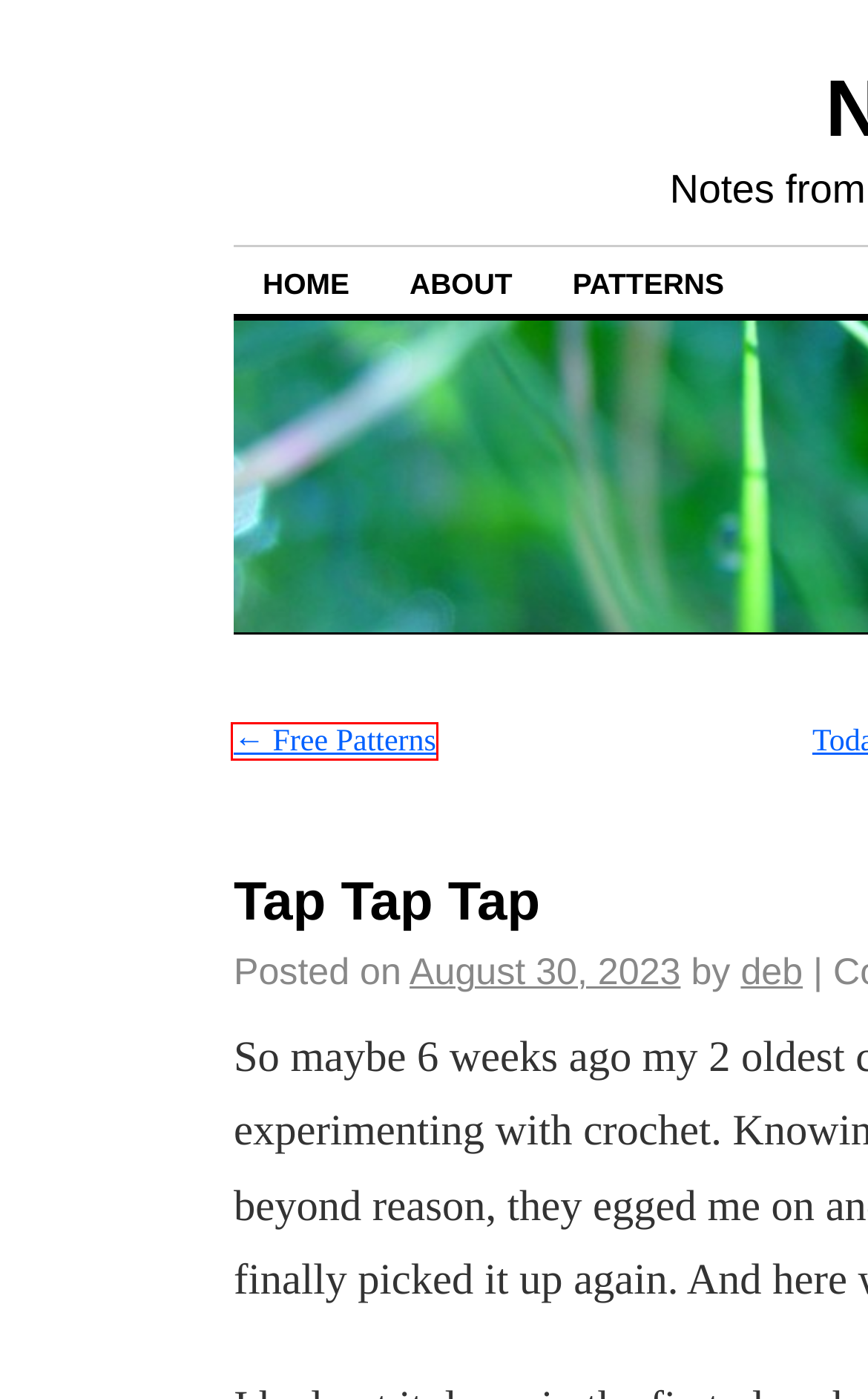Given a screenshot of a webpage with a red bounding box, please pick the webpage description that best fits the new webpage after clicking the element inside the bounding box. Here are the candidates:
A. Today seems like a good time for a reprint. | Neatly Tangled
B. Free Patterns | Neatly Tangled
C. Blog Tool, Publishing Platform, and CMS – WordPress.org
D. Patterns | Neatly Tangled
E. Neatly Tangled | Notes from the intersection of Order and Chaos
F. About | Neatly Tangled
G. A Practically Hyperbolic Dishcloth | Neatly Tangled
H. deb | Neatly Tangled

B